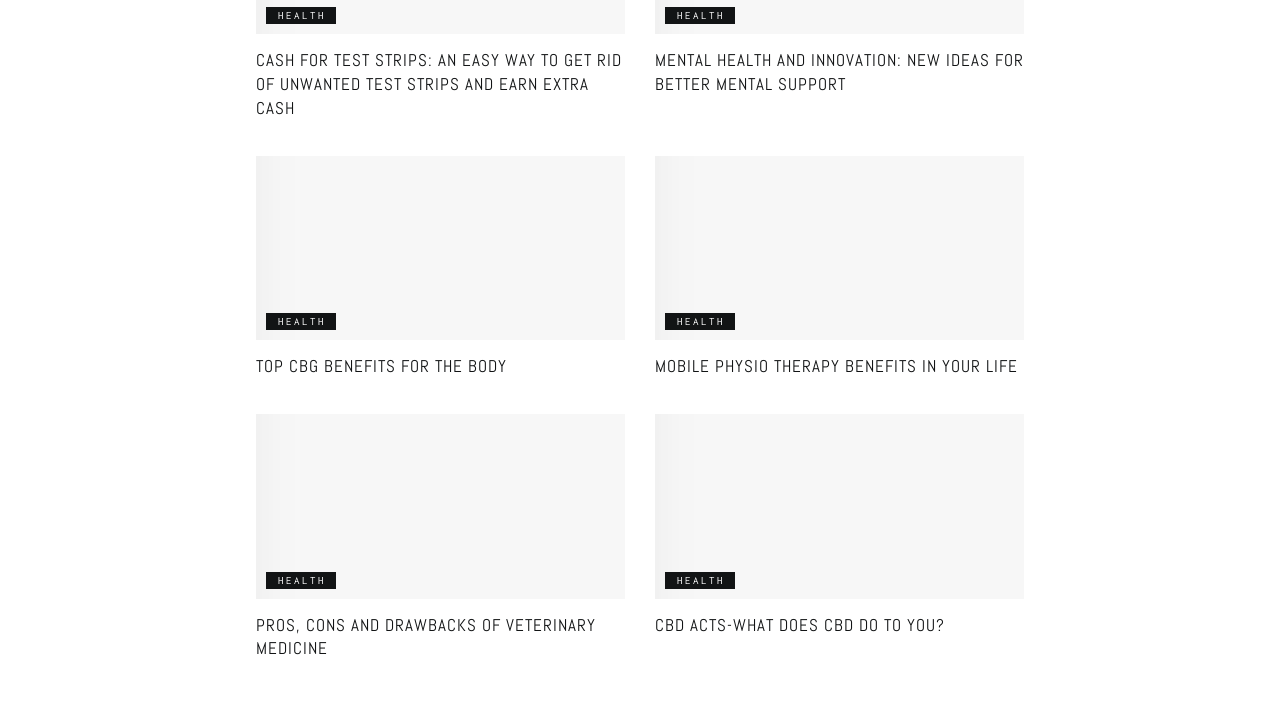Show the bounding box coordinates for the HTML element described as: "Health".

[0.52, 0.436, 0.574, 0.459]